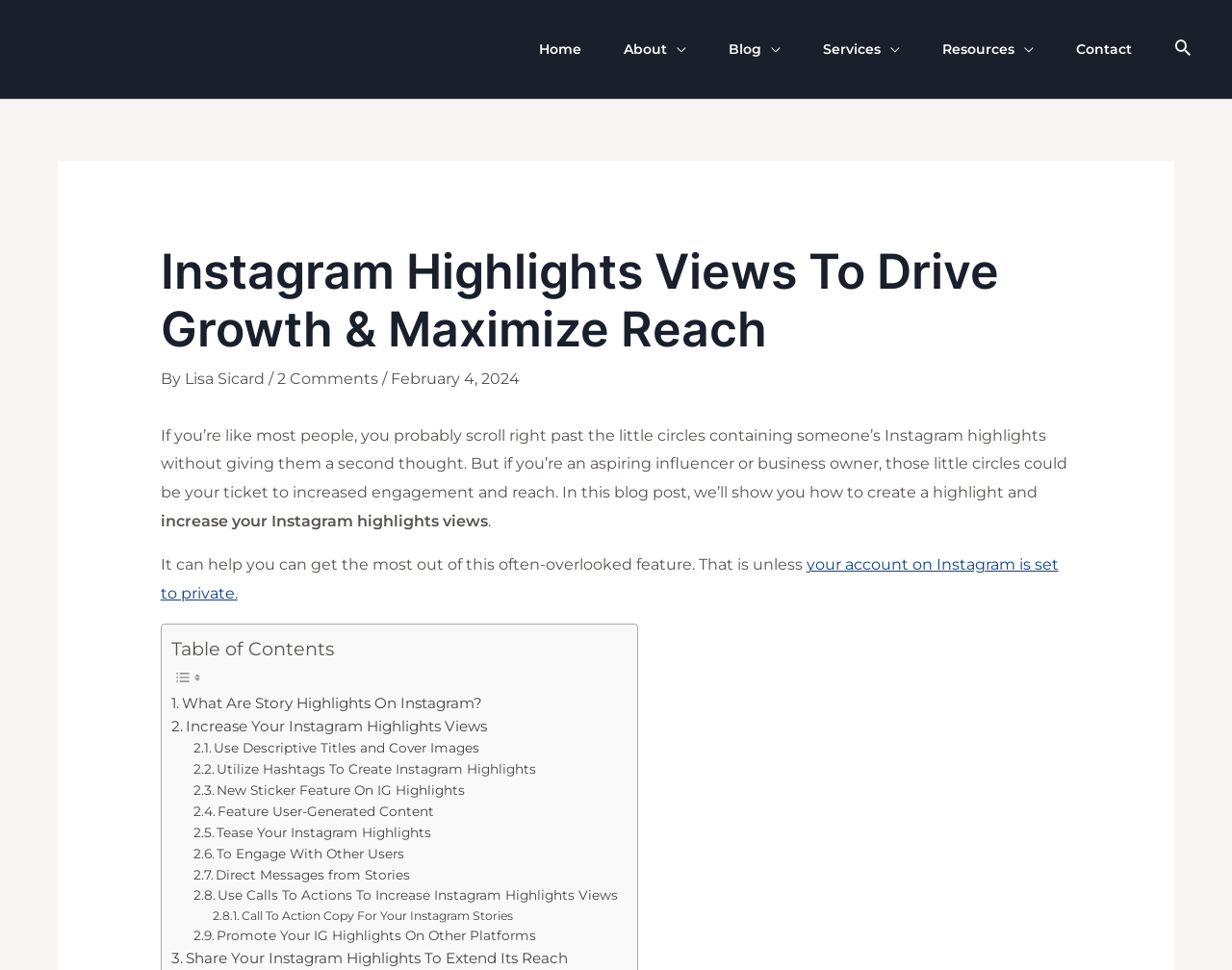Using the element description: "2 Comments", determine the bounding box coordinates for the specified UI element. The coordinates should be four float numbers between 0 and 1, [left, top, right, bottom].

[0.225, 0.381, 0.307, 0.4]